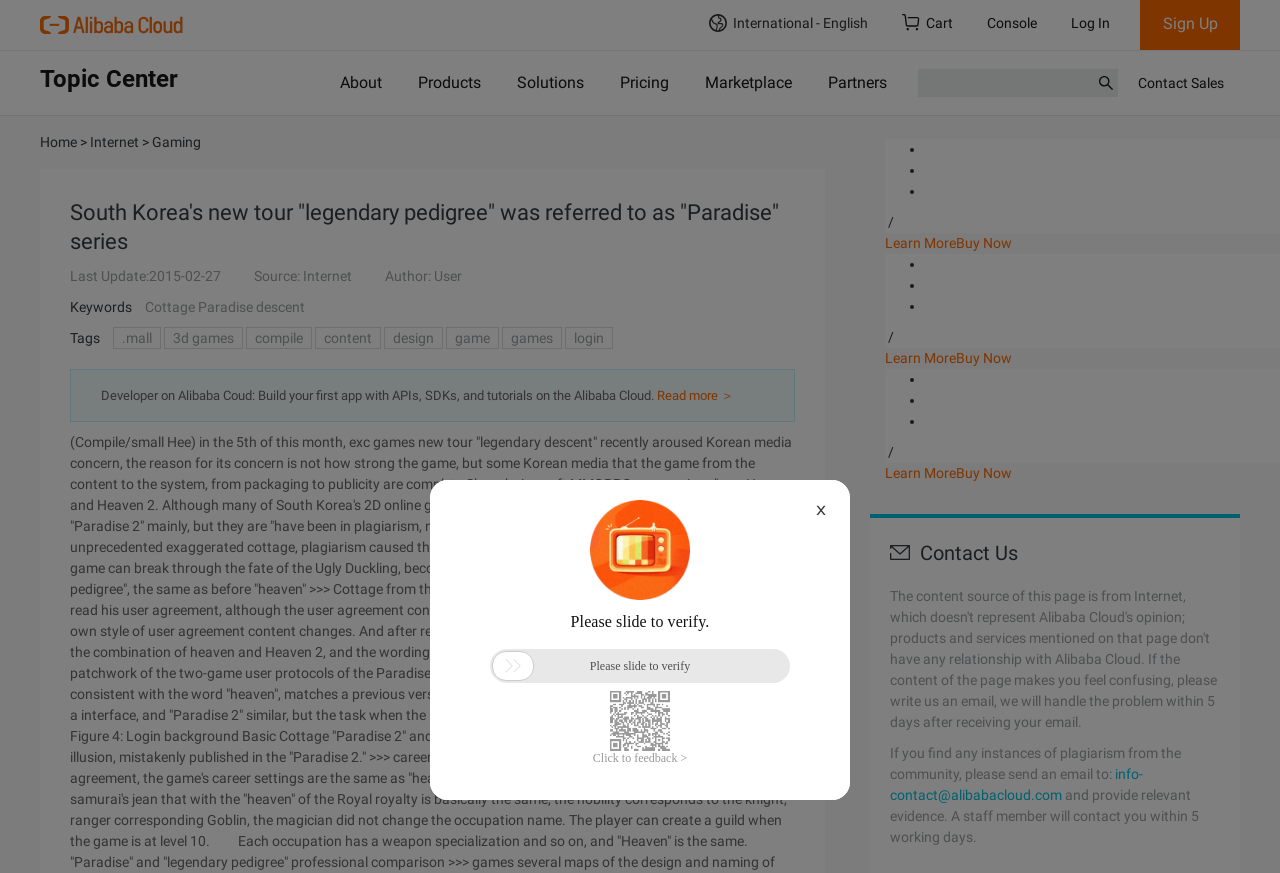Please extract and provide the main headline of the webpage.

South Korea's new tour "legendary pedigree" was referred to as "Paradise" series